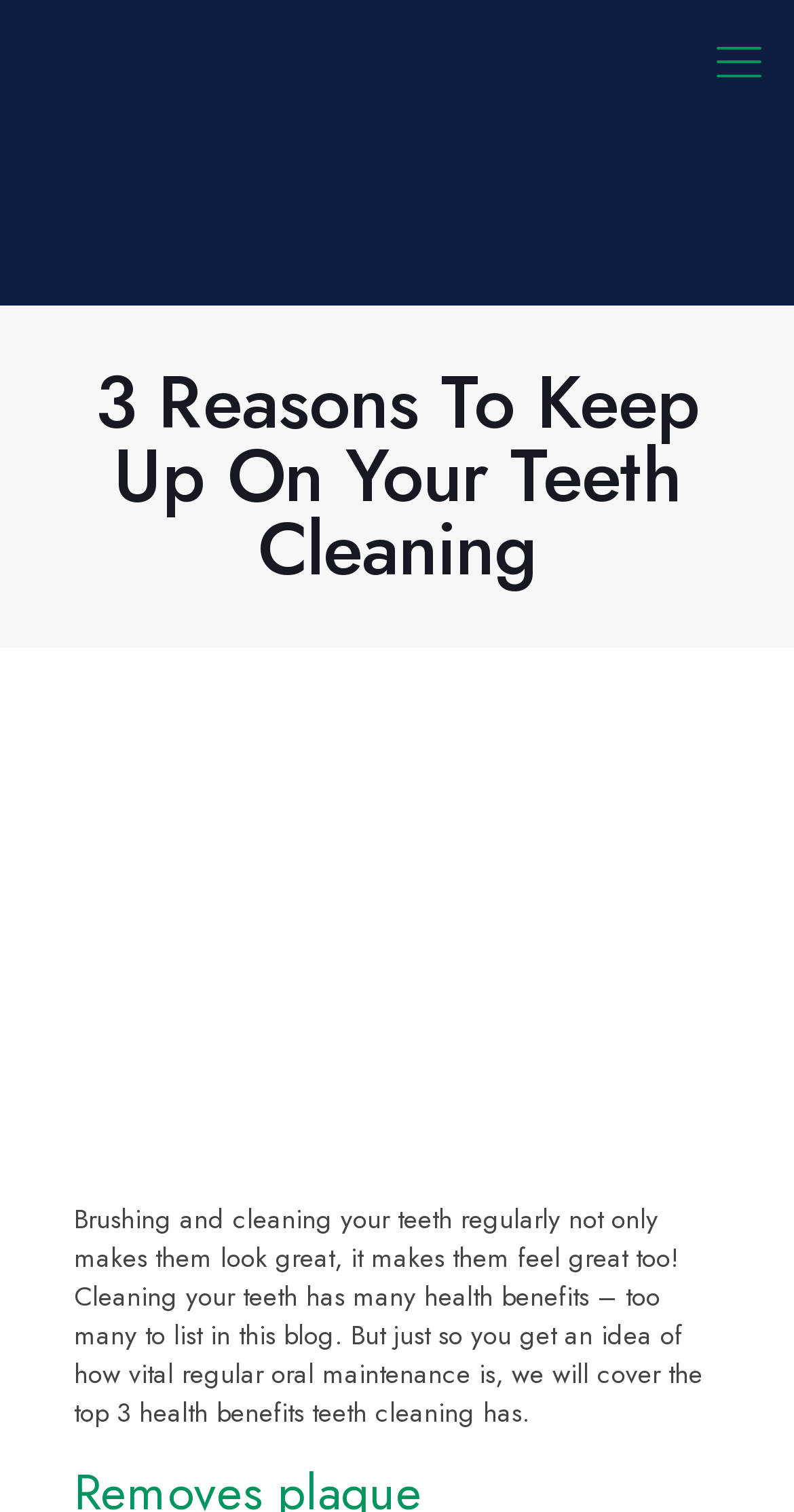Please identify the primary heading of the webpage and give its text content.

3 Reasons To Keep Up On Your Teeth Cleaning